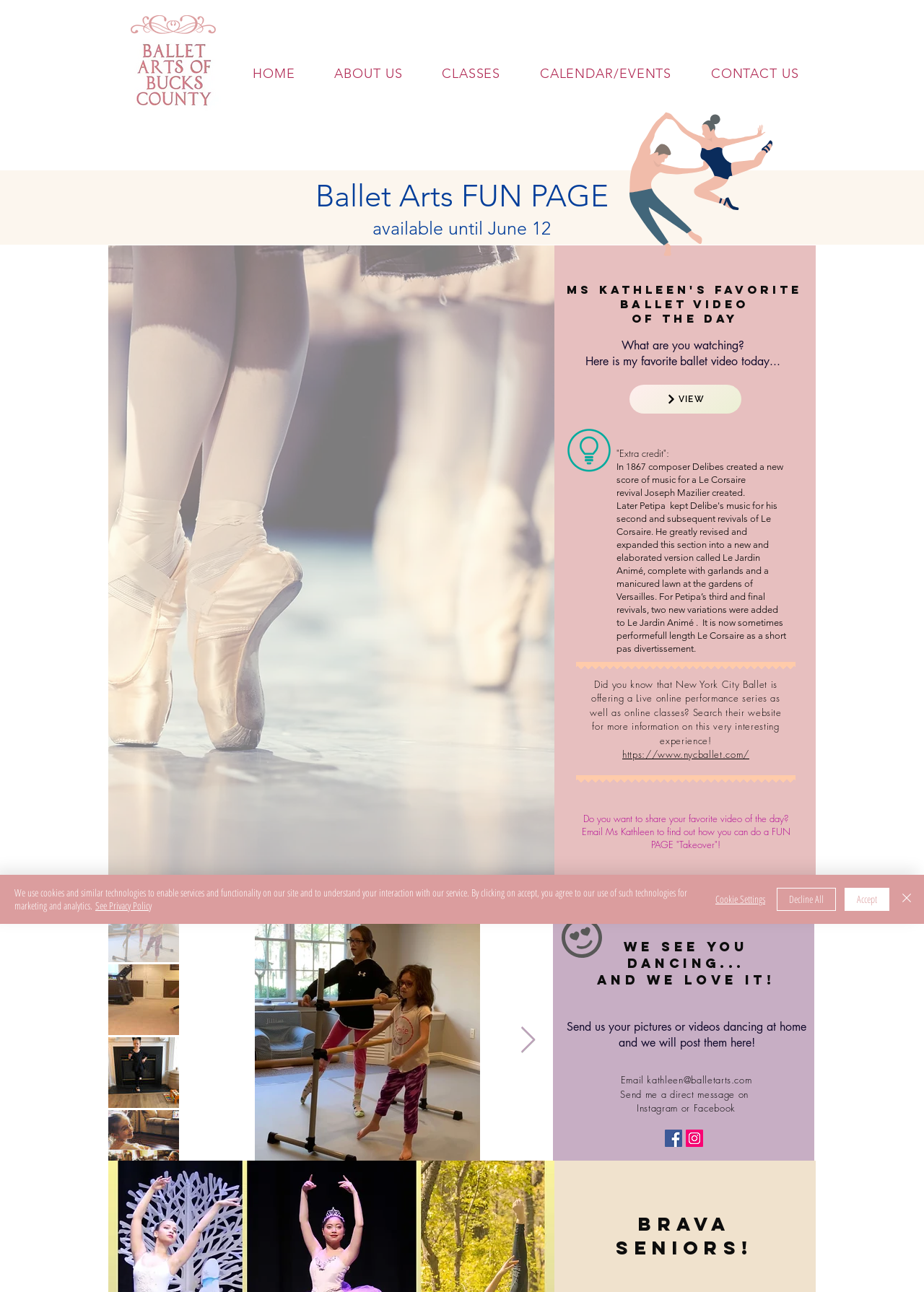Extract the bounding box coordinates of the UI element described by: "parent_node: Multifamily aria-label="Previous slide"". The coordinates should include four float numbers ranging from 0 to 1, e.g., [left, top, right, bottom].

None